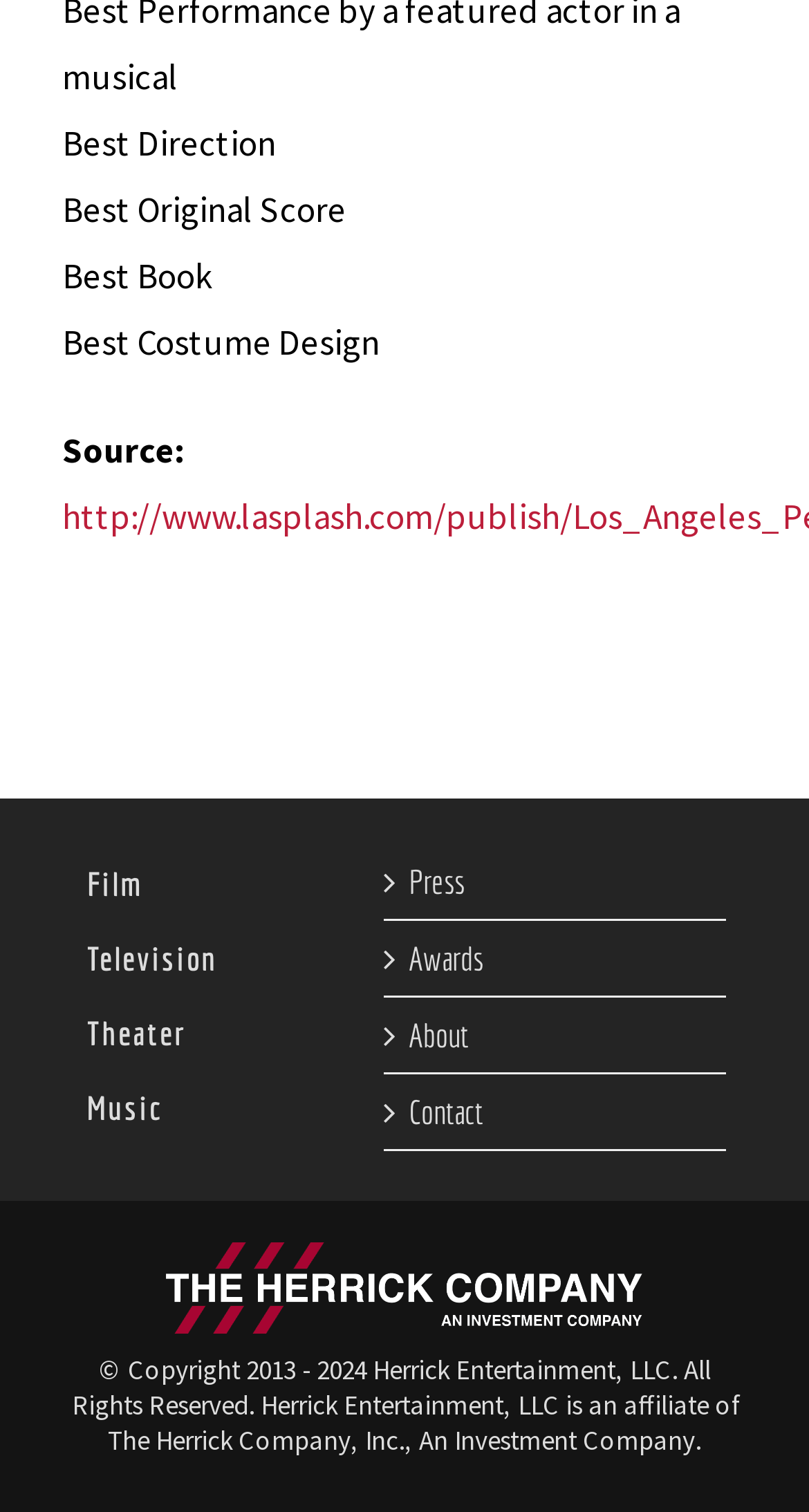From the screenshot, find the bounding box of the UI element matching this description: "Television". Supply the bounding box coordinates in the form [left, top, right, bottom], each a float between 0 and 1.

[0.108, 0.622, 0.269, 0.646]